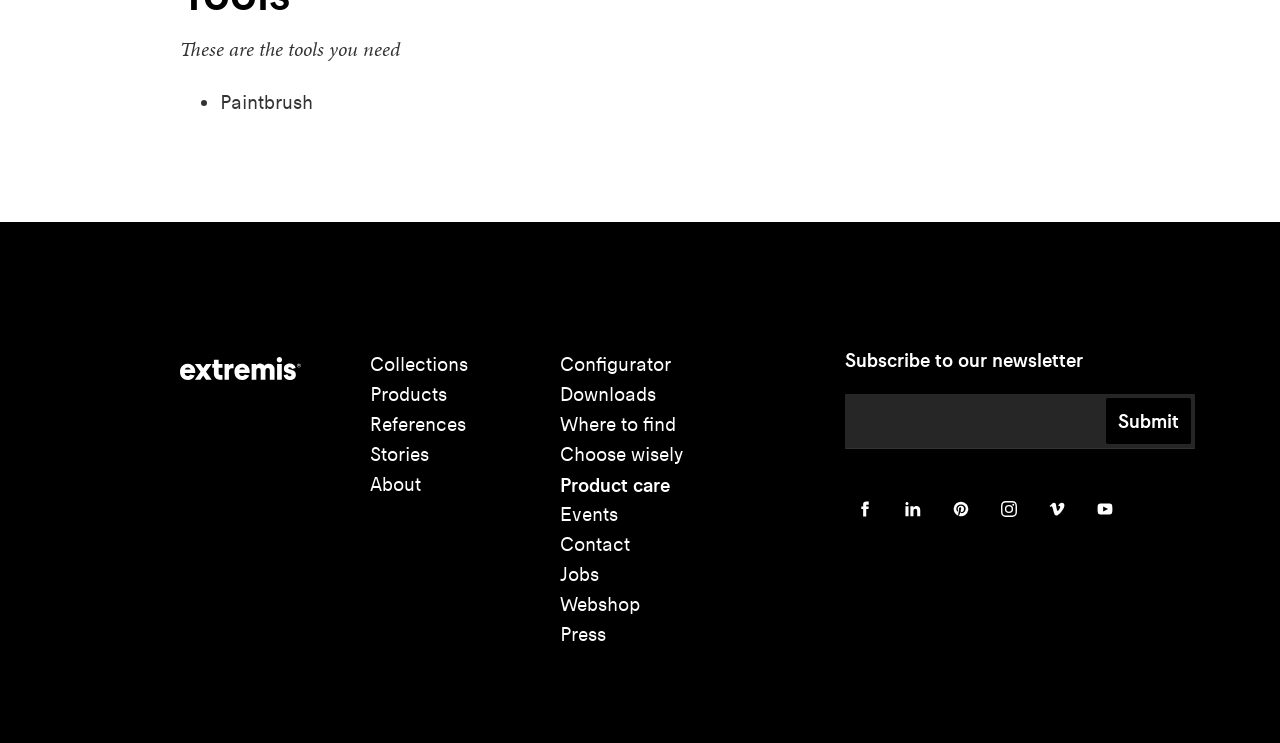Analyze the image and provide a detailed answer to the question: How many links are there under 'These are the tools you need'?

There are 12 links under 'These are the tools you need' which are 'Extremis', 'Collections', 'Products', 'References', 'Stories', 'About', 'Configurator', 'Downloads', 'Where to find', 'Choose wisely', 'Product care', and 'Events'.